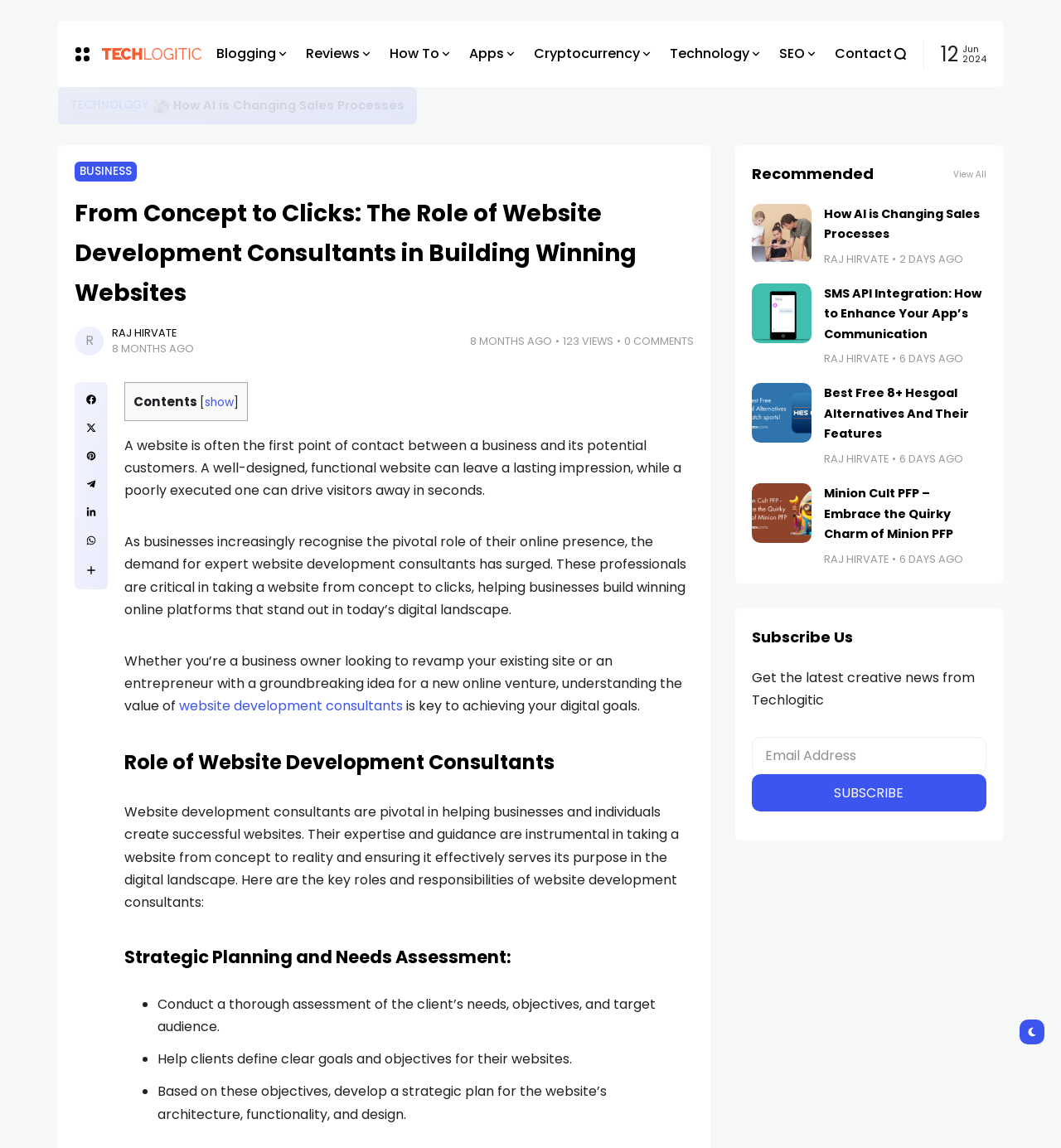Determine the bounding box coordinates for the region that must be clicked to execute the following instruction: "Click on the 'TECHNOLOGY' link".

[0.066, 0.085, 0.14, 0.099]